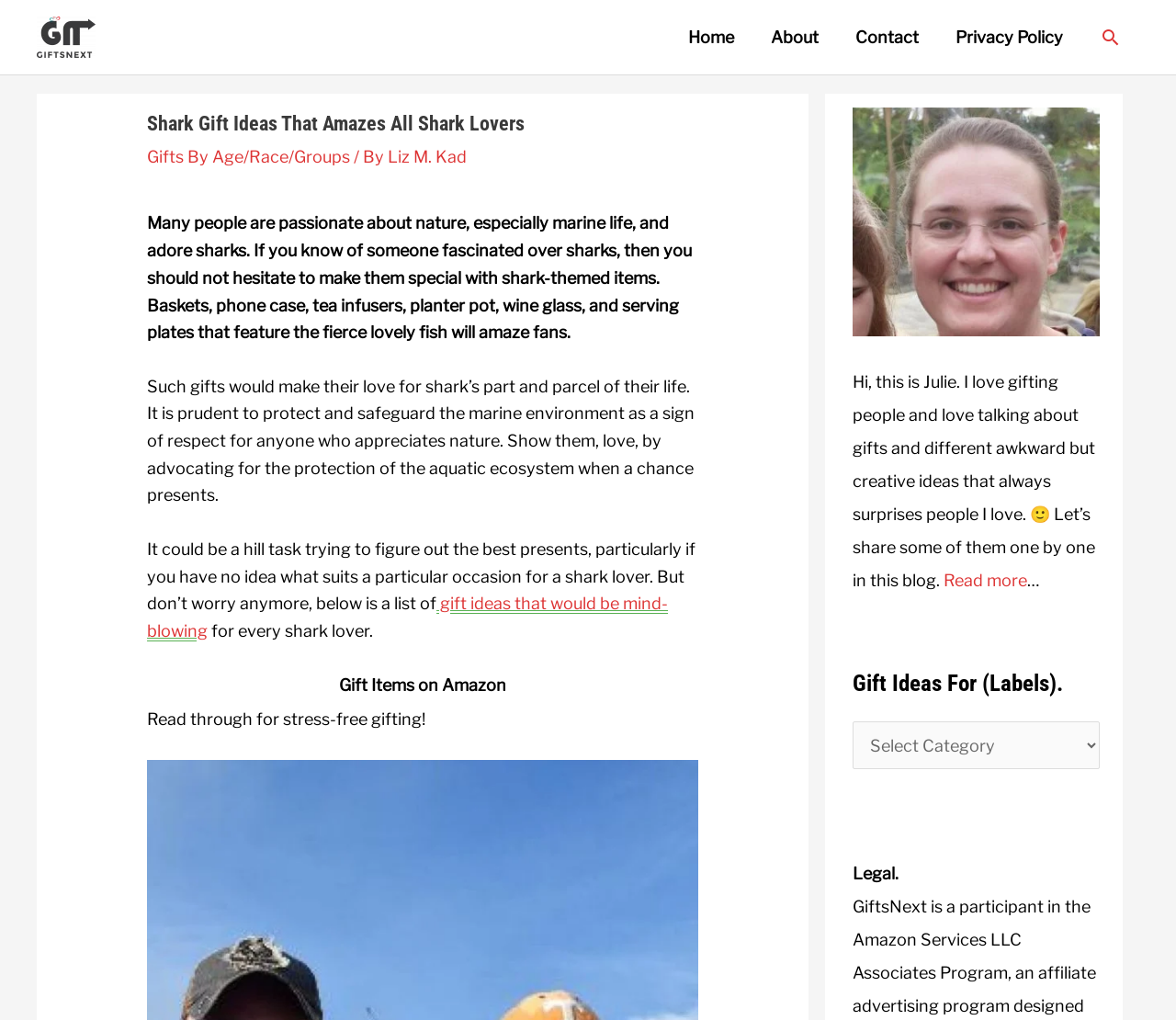Identify the coordinates of the bounding box for the element that must be clicked to accomplish the instruction: "Explore gift ideas that would be mind-blowing".

[0.125, 0.582, 0.568, 0.628]